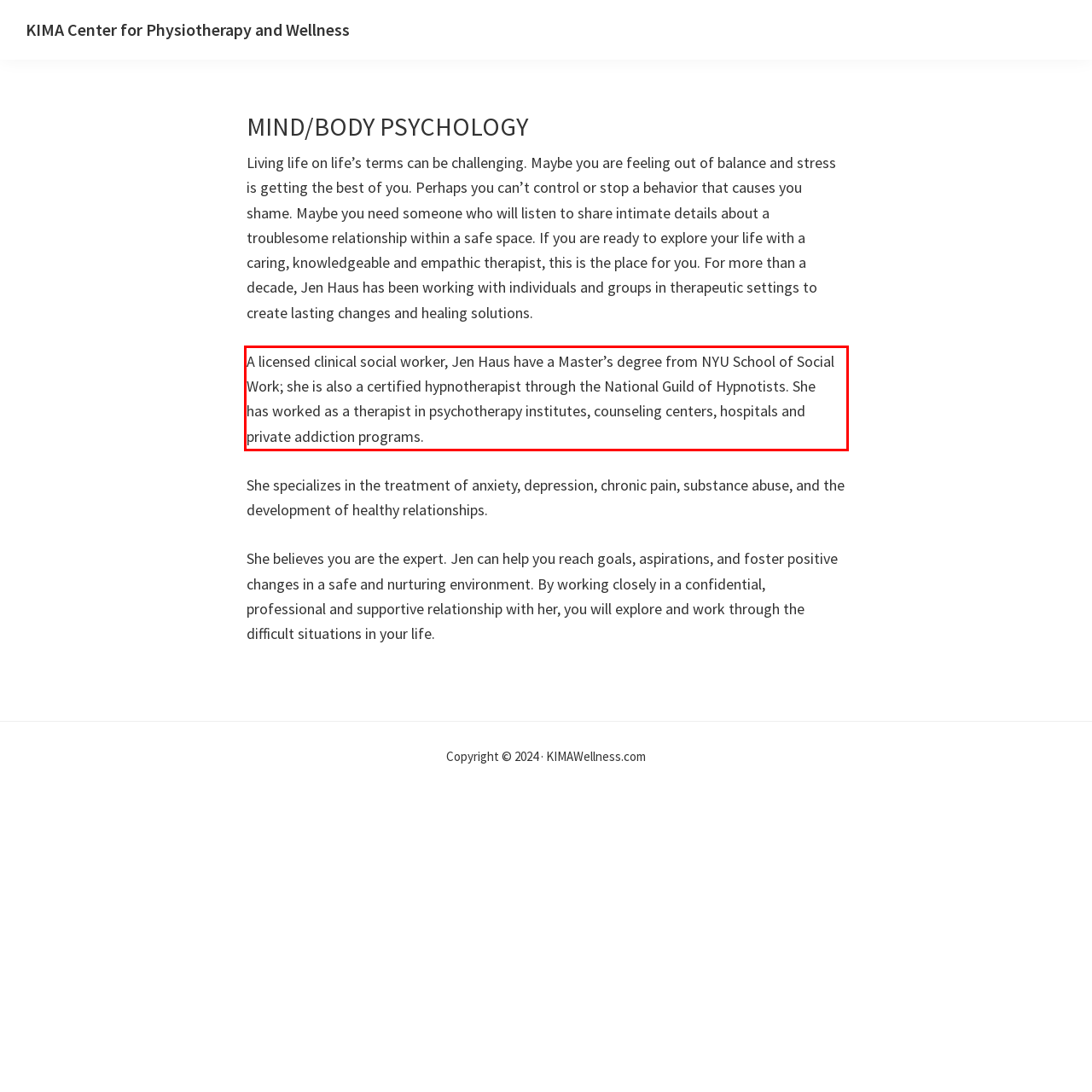Using the provided screenshot of a webpage, recognize the text inside the red rectangle bounding box by performing OCR.

A licensed clinical social worker, Jen Haus have a Master’s degree from NYU School of Social Work; she is also a certified hypnotherapist through the National Guild of Hypnotists. She has worked as a therapist in psychotherapy institutes, counseling centers, hospitals and private addiction programs.